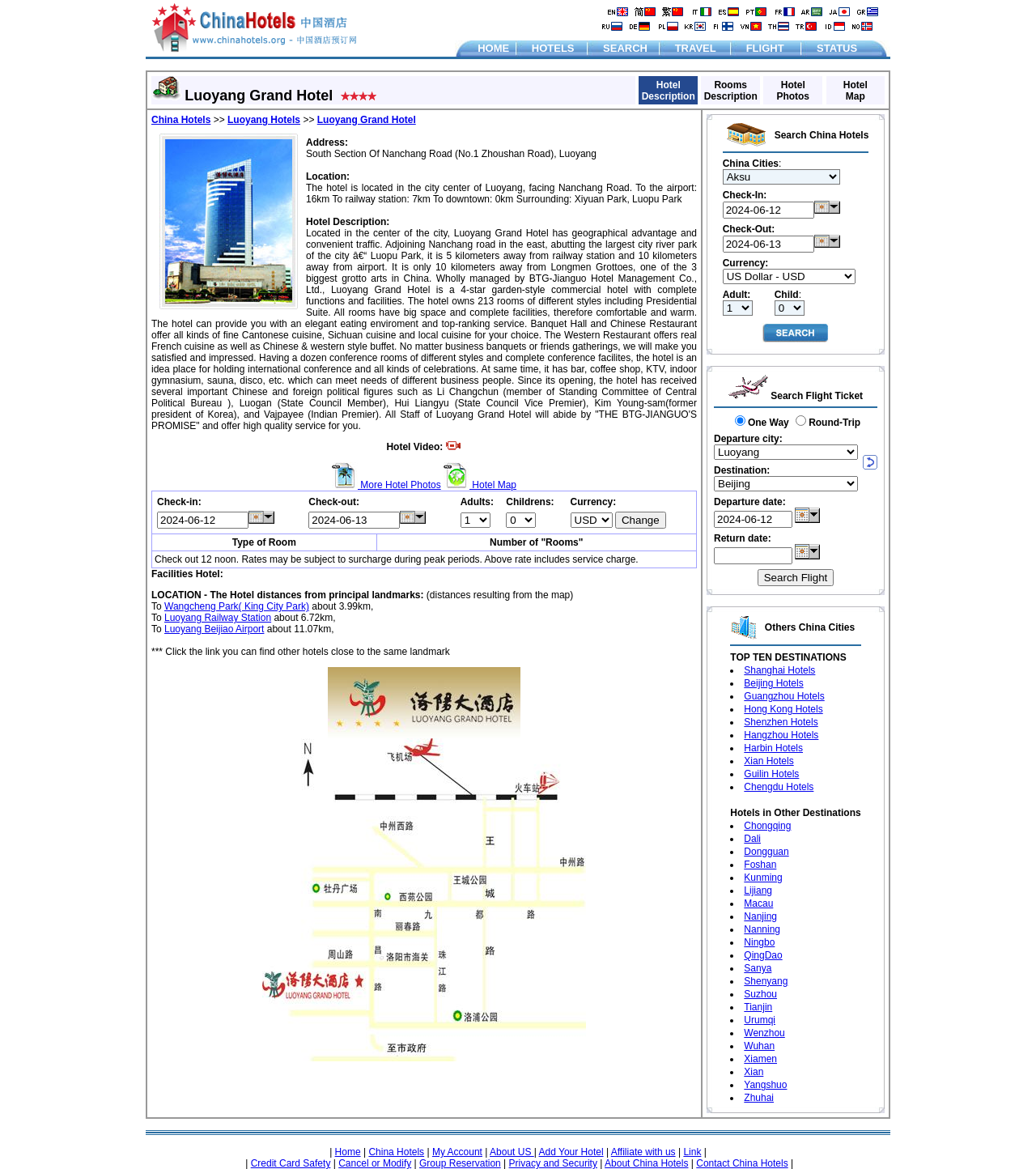What are the main sections of the hotel website?
Respond to the question with a single word or phrase according to the image.

HOME, HOTELS, SEARCH, TRAVEL, FLIGHT, STATUS